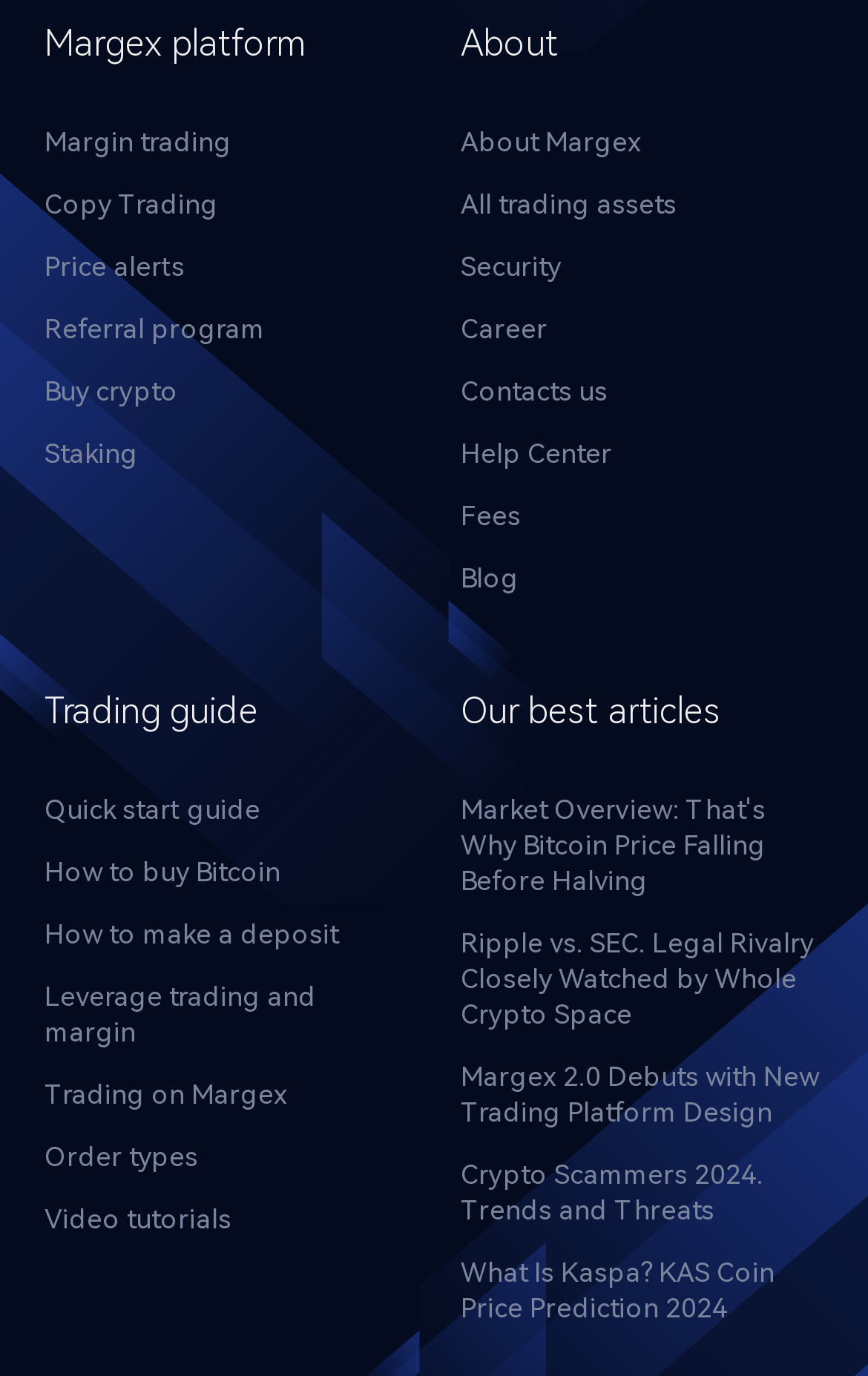What is the topic of the first article?
Please give a detailed answer to the question using the information shown in the image.

The topic of the first article is Market Overview, which is indicated by the link element 'Market Overview: That's Why Bitcoin Price Falling Before Halving' located in the 'Our best articles' section.